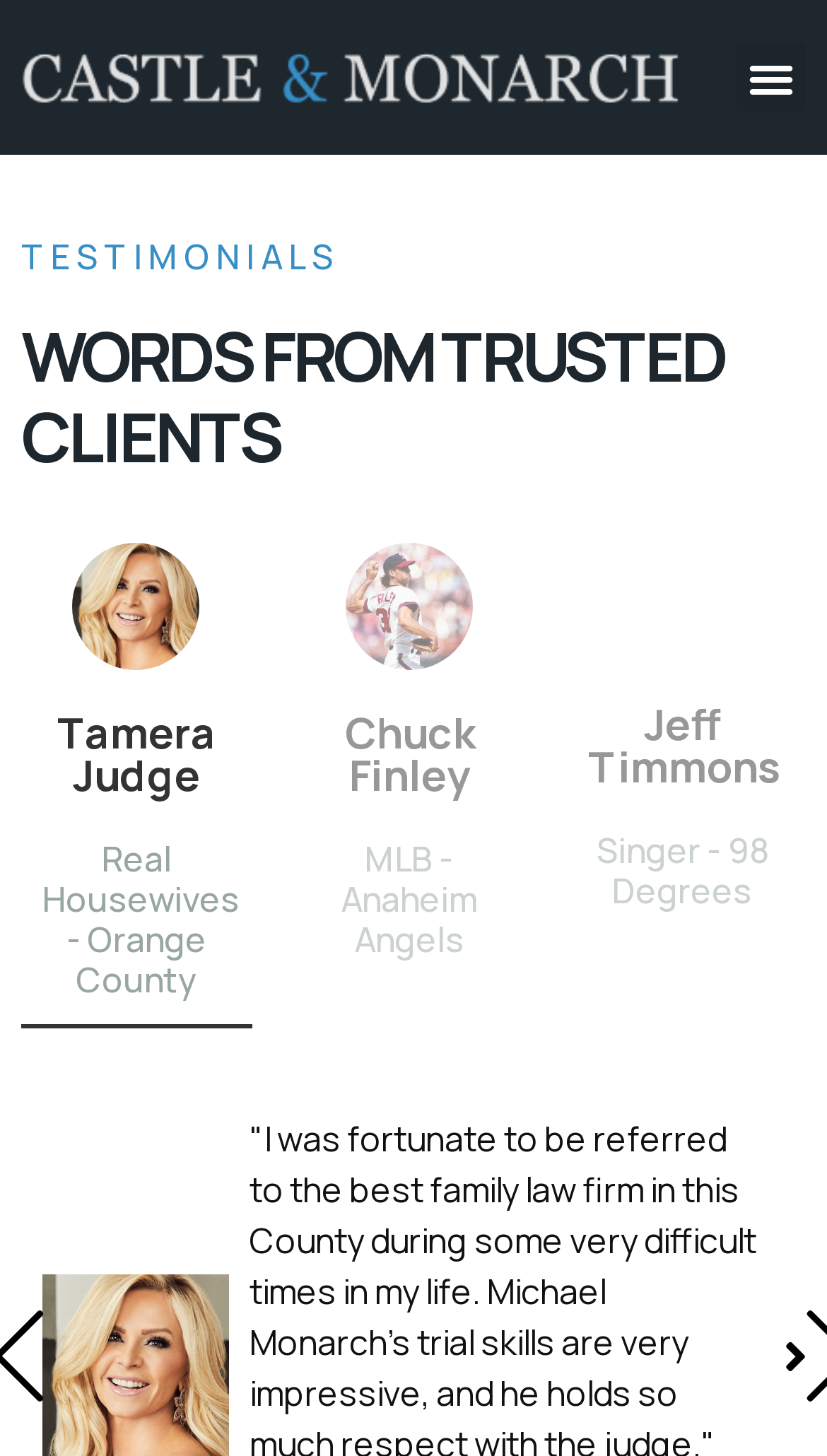Please determine the bounding box coordinates for the element with the description: "Menu".

[0.89, 0.029, 0.974, 0.077]